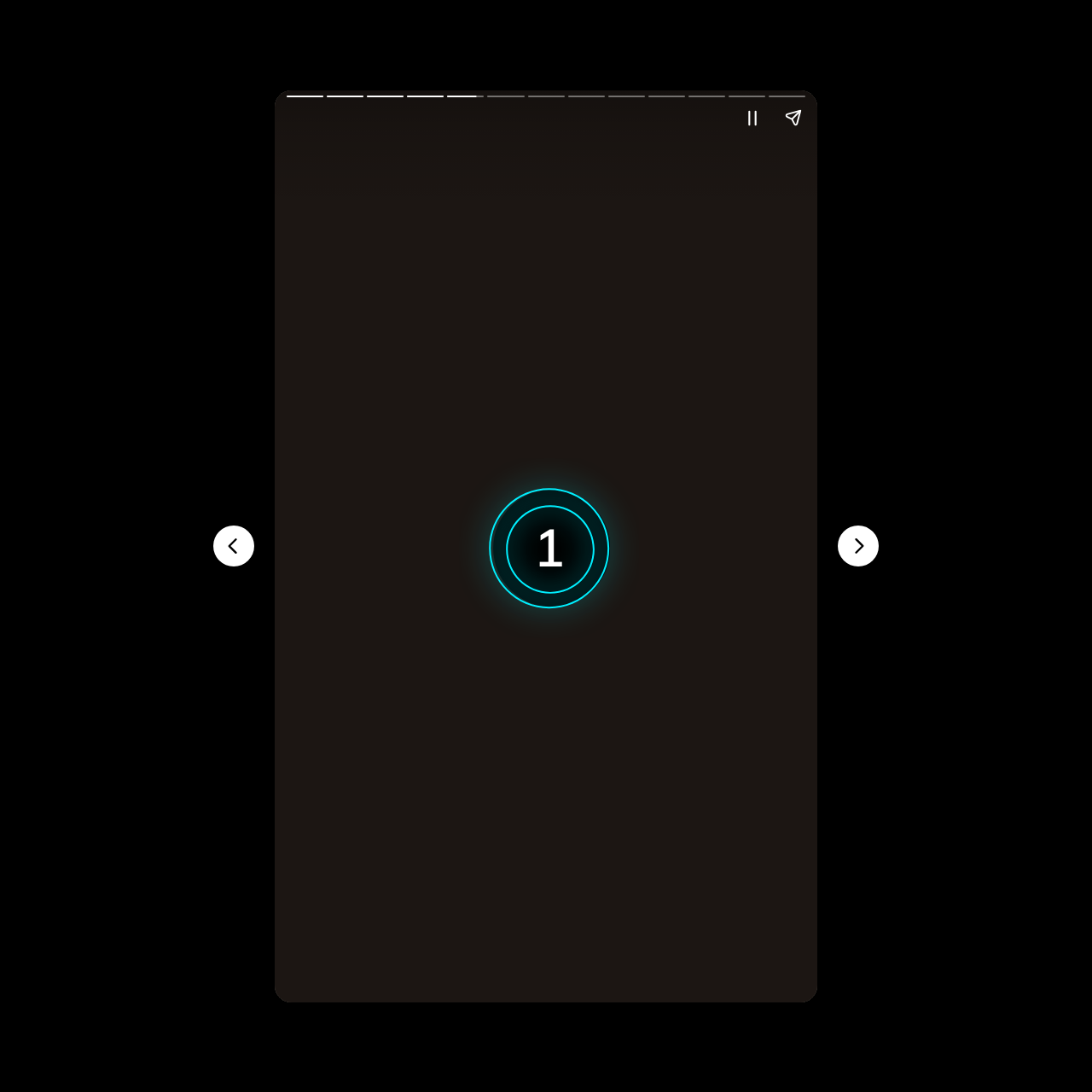Are there any complementary elements on the page?
Please provide a single word or phrase answer based on the image.

Yes